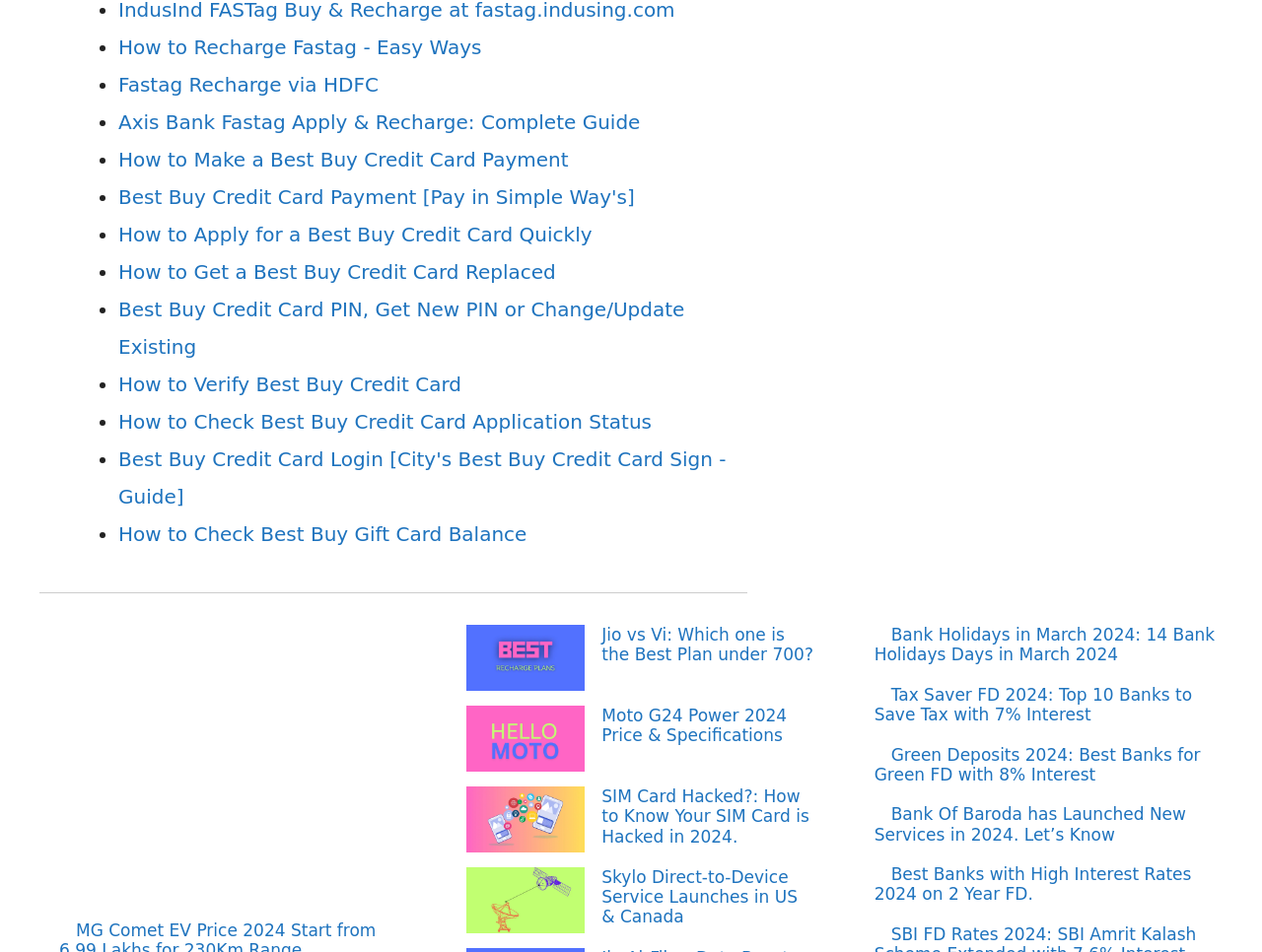What is the topic of the first link?
We need a detailed and exhaustive answer to the question. Please elaborate.

The first link on the webpage is 'How to Recharge Fastag - Easy Ways', so the topic of the first link is Fastag Recharge.